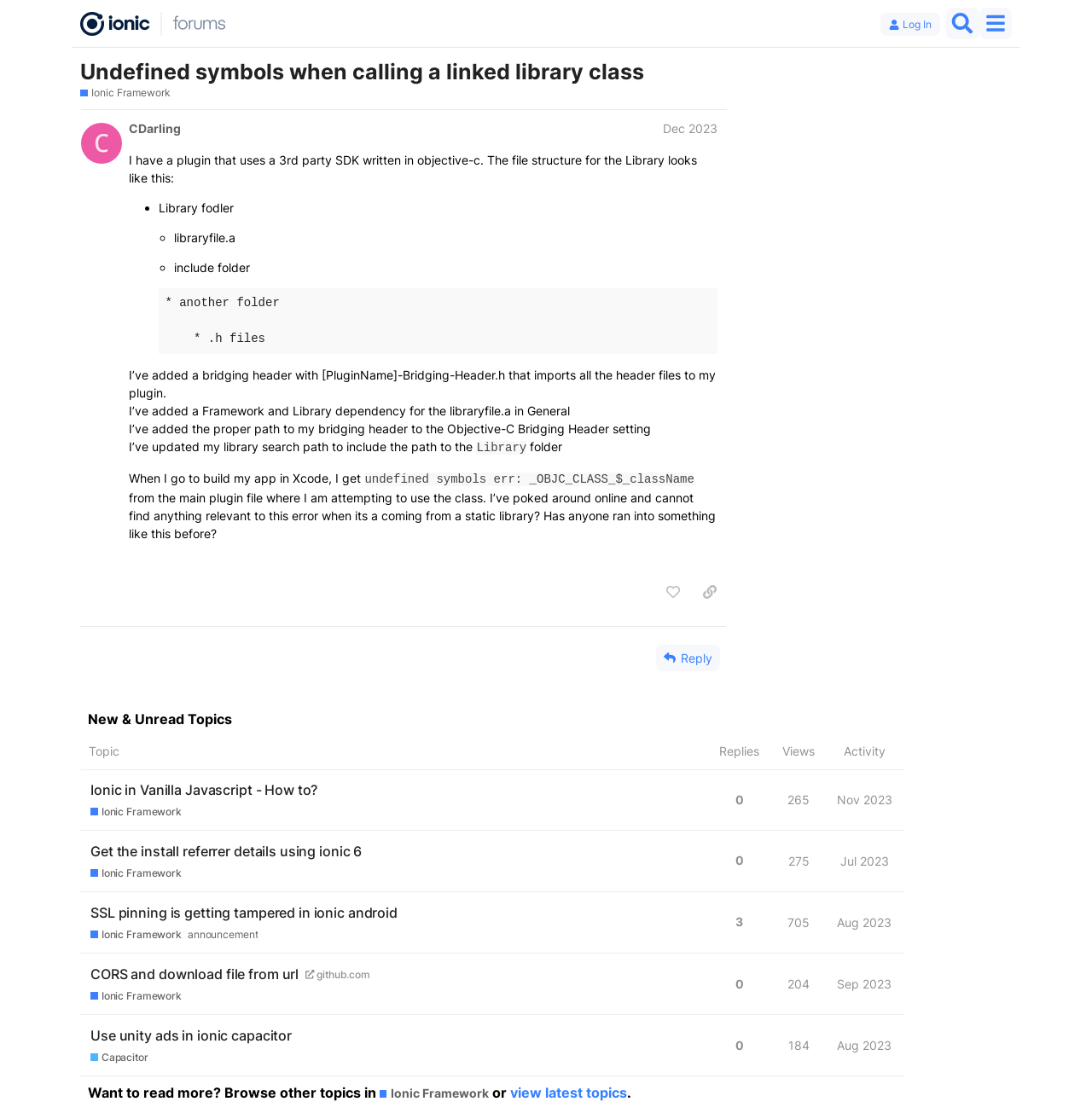How many replies does the topic 'Ionic in Vanilla Javascript - How to?' have?
Based on the image, give a one-word or short phrase answer.

0